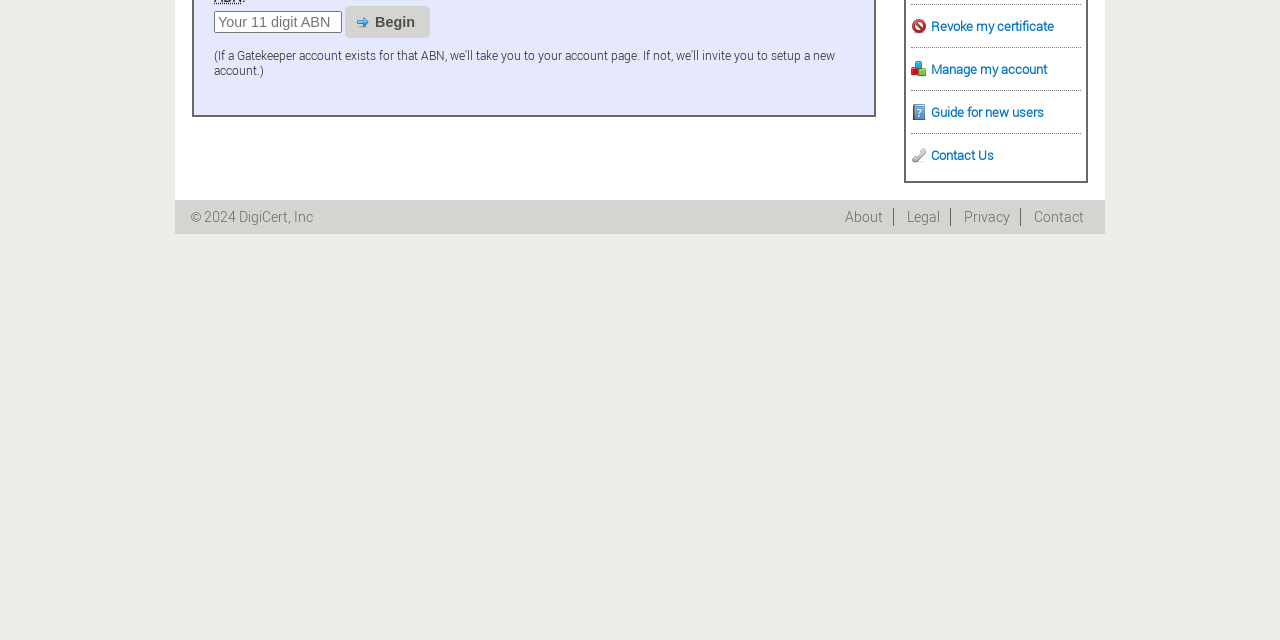Identify the bounding box for the UI element specified in this description: "About". The coordinates must be four float numbers between 0 and 1, formatted as [left, top, right, bottom].

[0.661, 0.325, 0.69, 0.354]